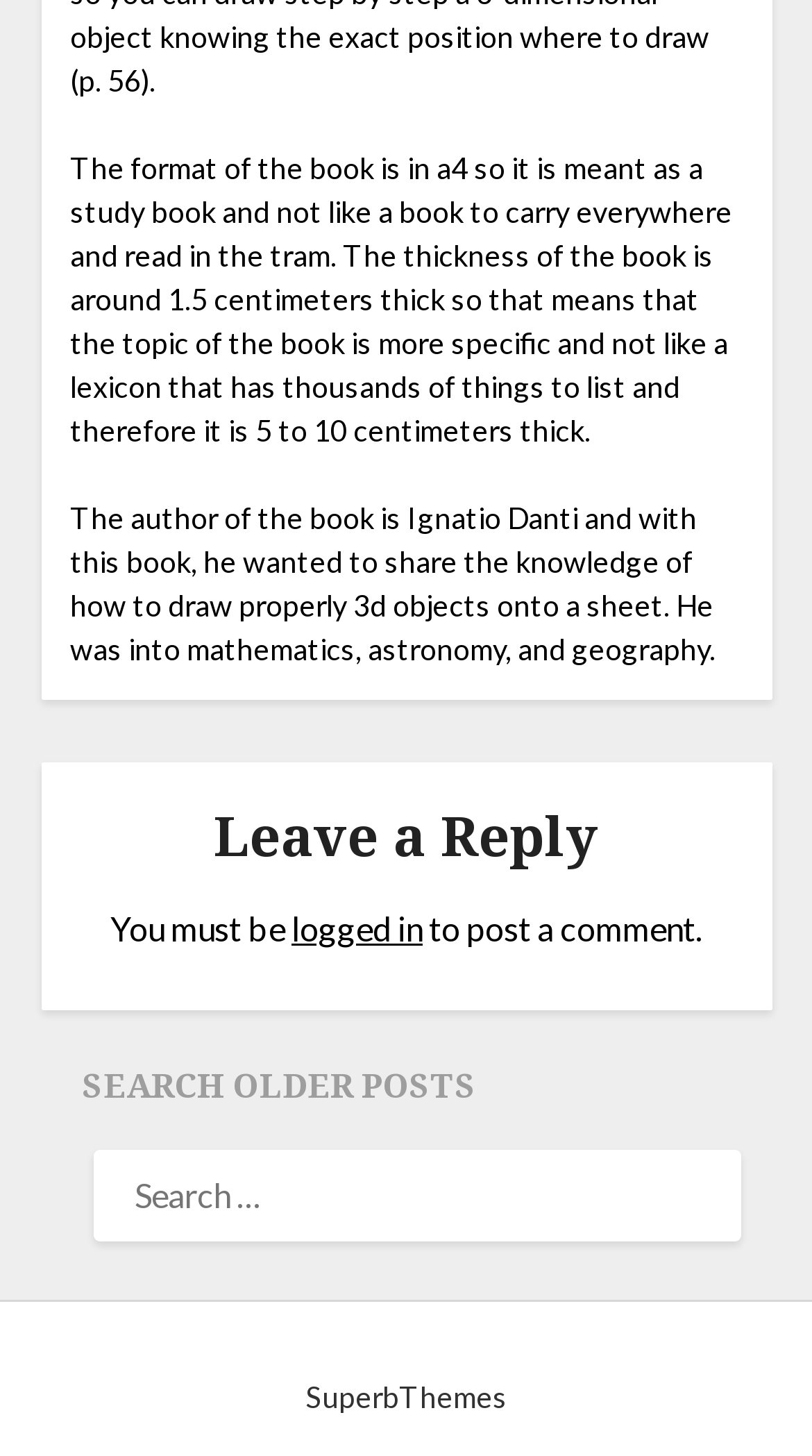Provide a brief response in the form of a single word or phrase:
Who is the author of the book?

Ignatio Danti